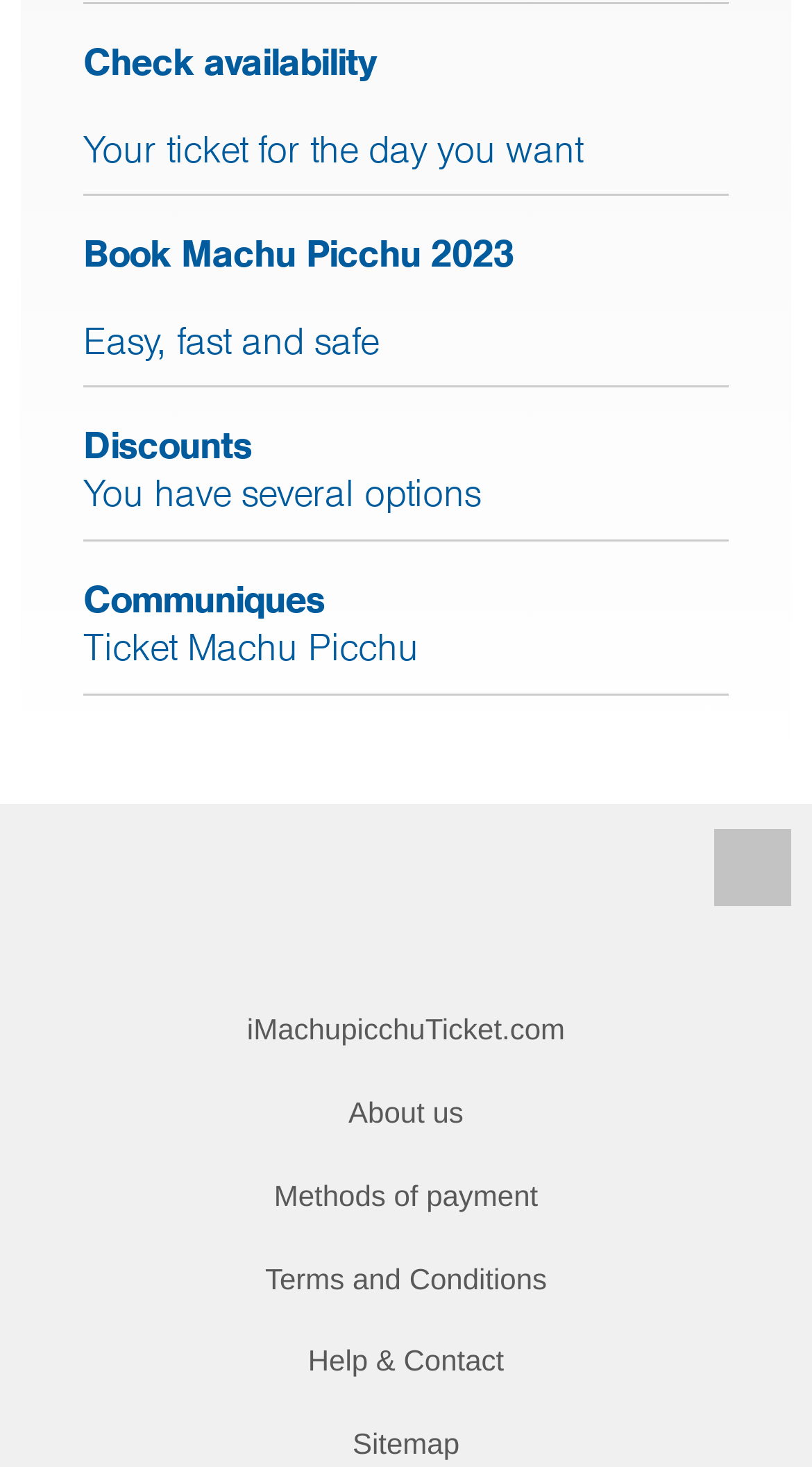Please mark the clickable region by giving the bounding box coordinates needed to complete this instruction: "View Communiques about Ticket Machu Picchu".

[0.077, 0.394, 0.923, 0.499]